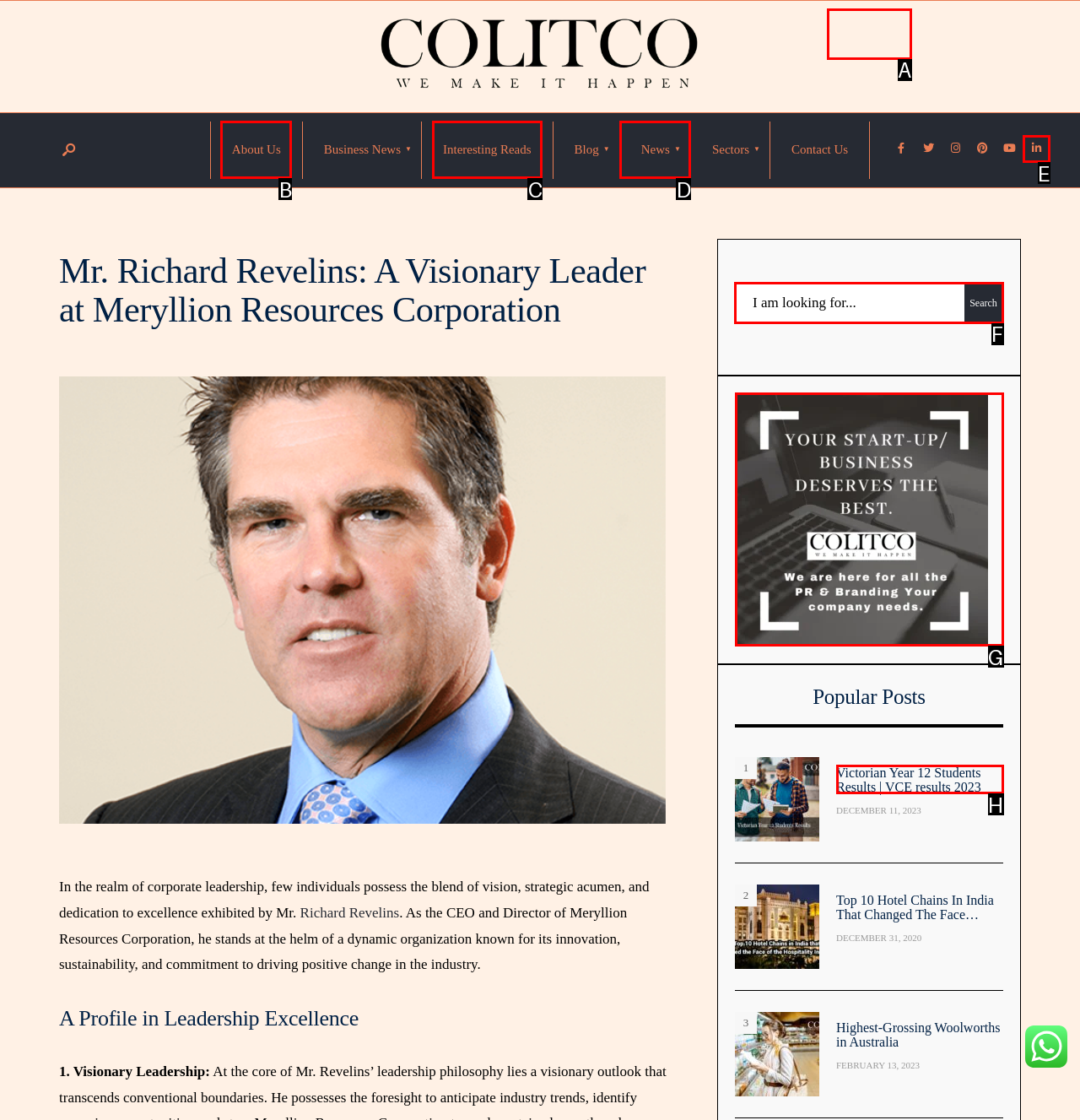For the task: Search for something, specify the letter of the option that should be clicked. Answer with the letter only.

F